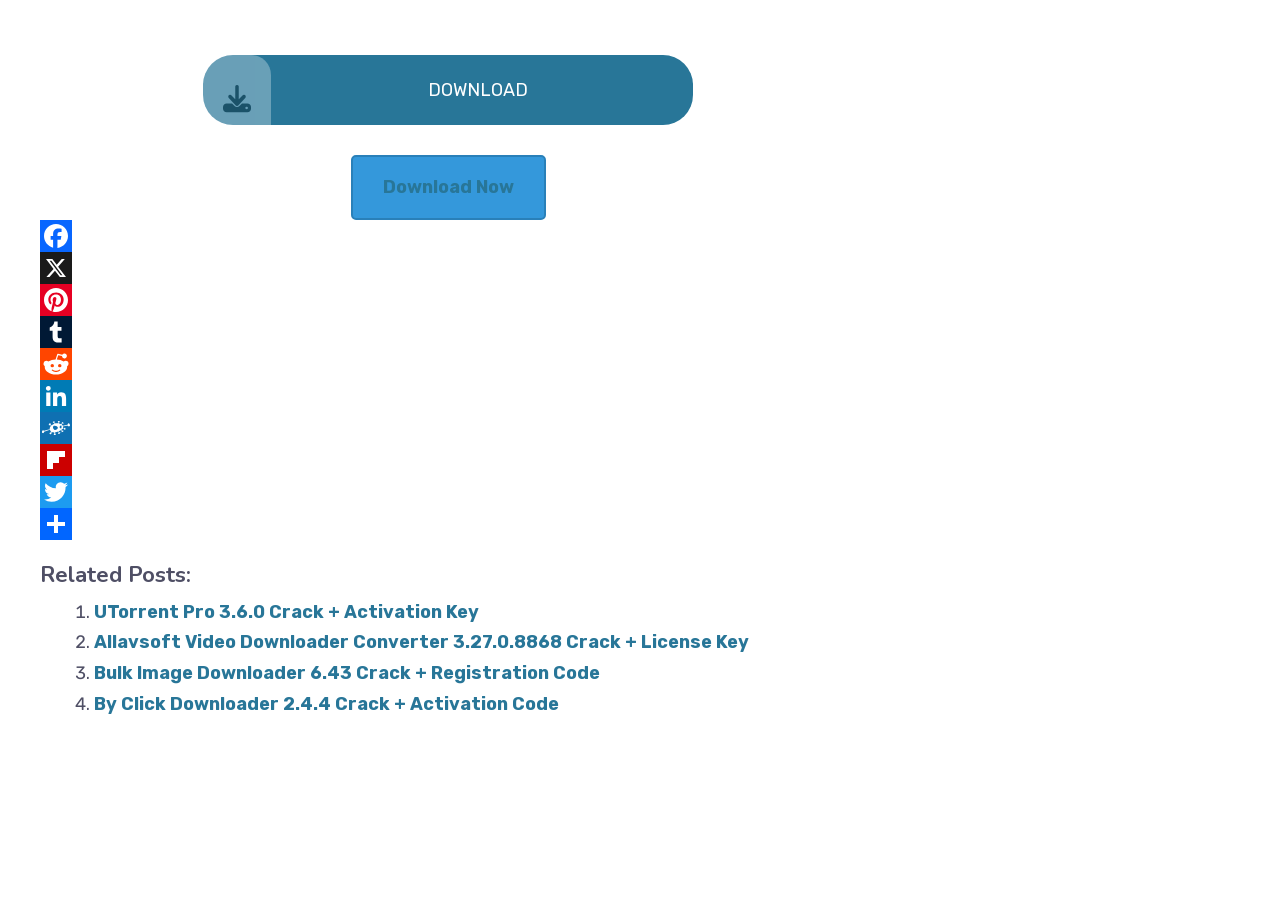Locate the bounding box coordinates of the clickable area needed to fulfill the instruction: "Share on Facebook".

[0.031, 0.245, 0.669, 0.28]